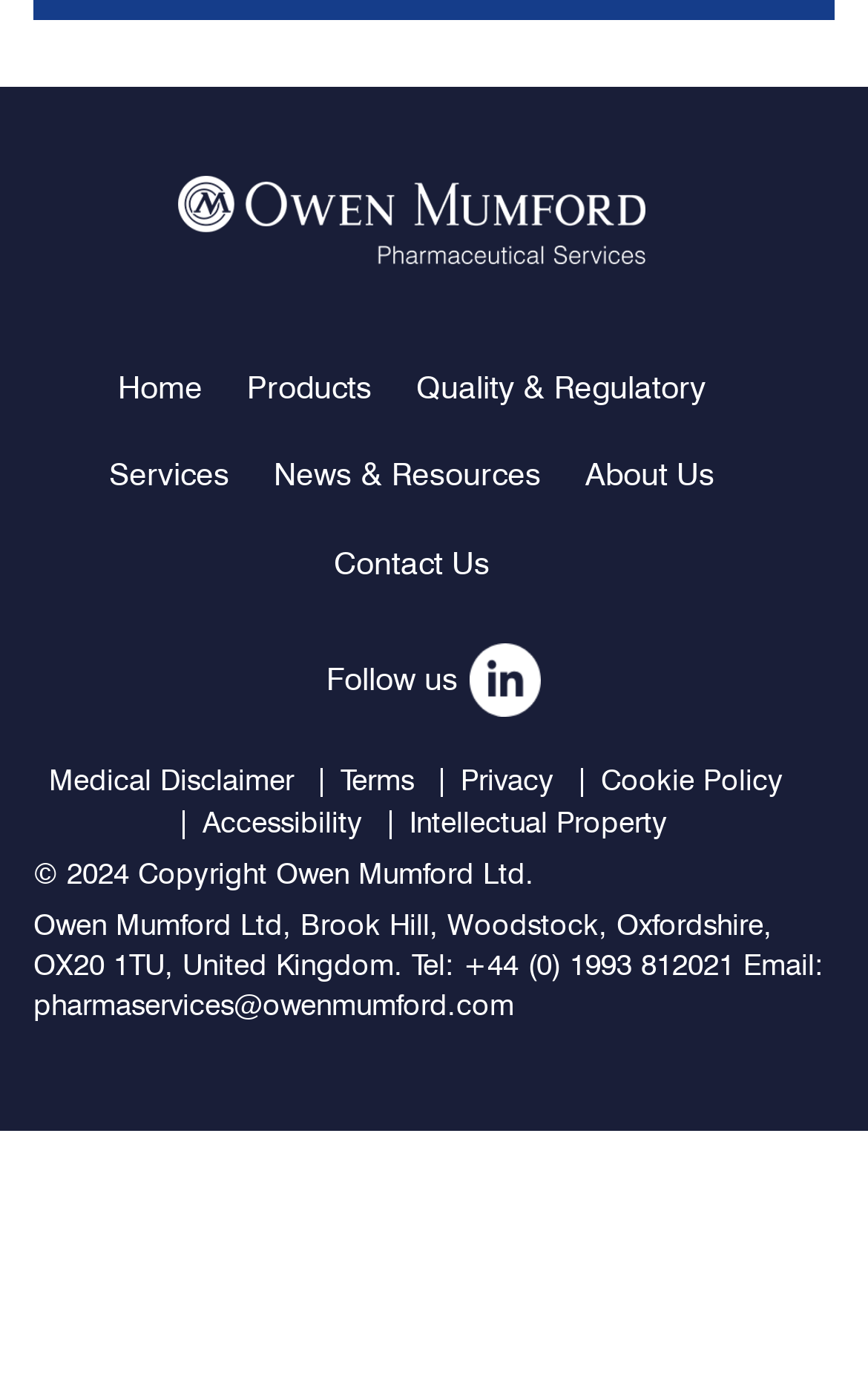Please identify the coordinates of the bounding box for the clickable region that will accomplish this instruction: "view products".

[0.285, 0.267, 0.428, 0.29]